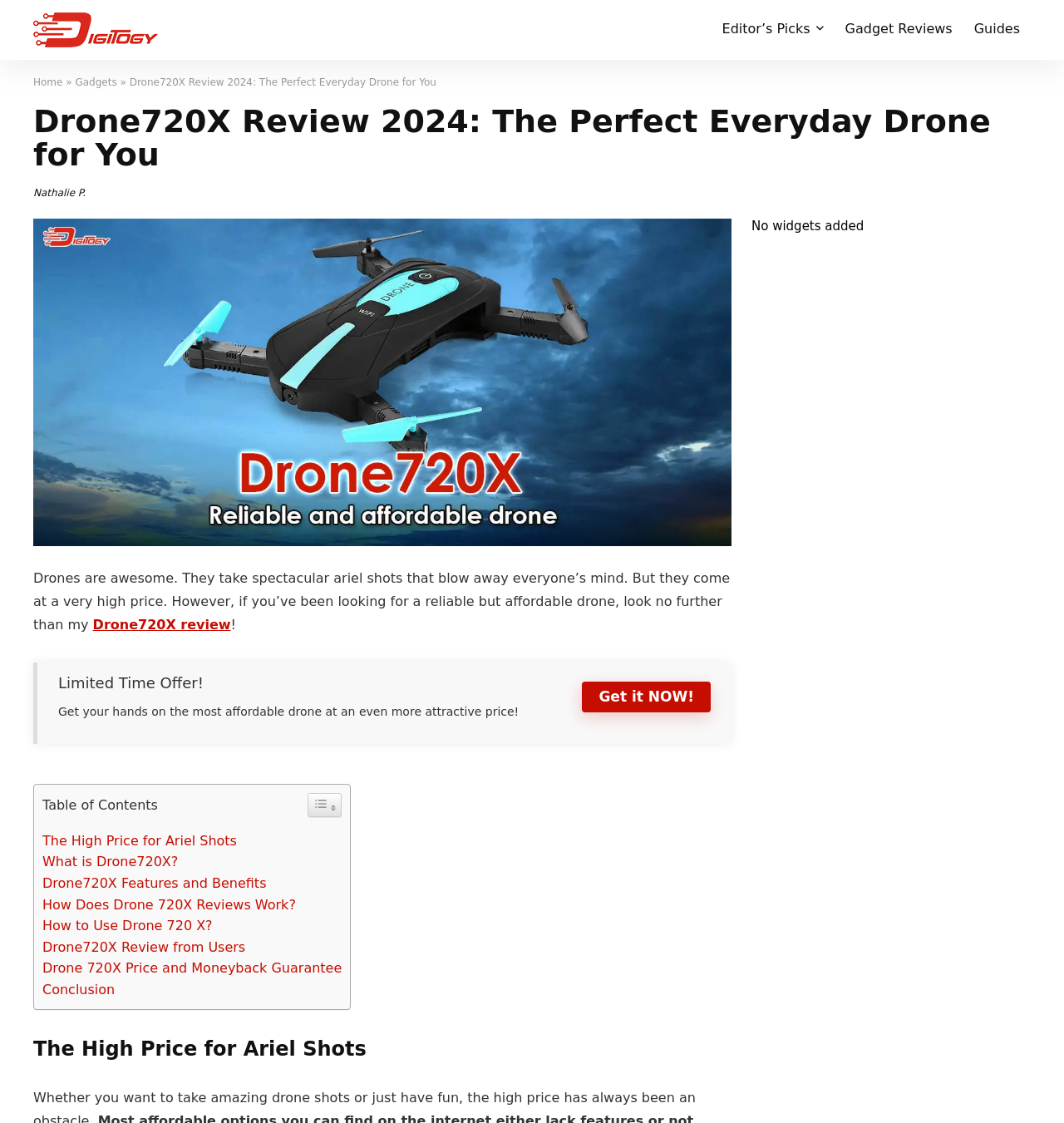Can you provide the bounding box coordinates for the element that should be clicked to implement the instruction: "Click on Editor's Picks"?

[0.668, 0.013, 0.784, 0.041]